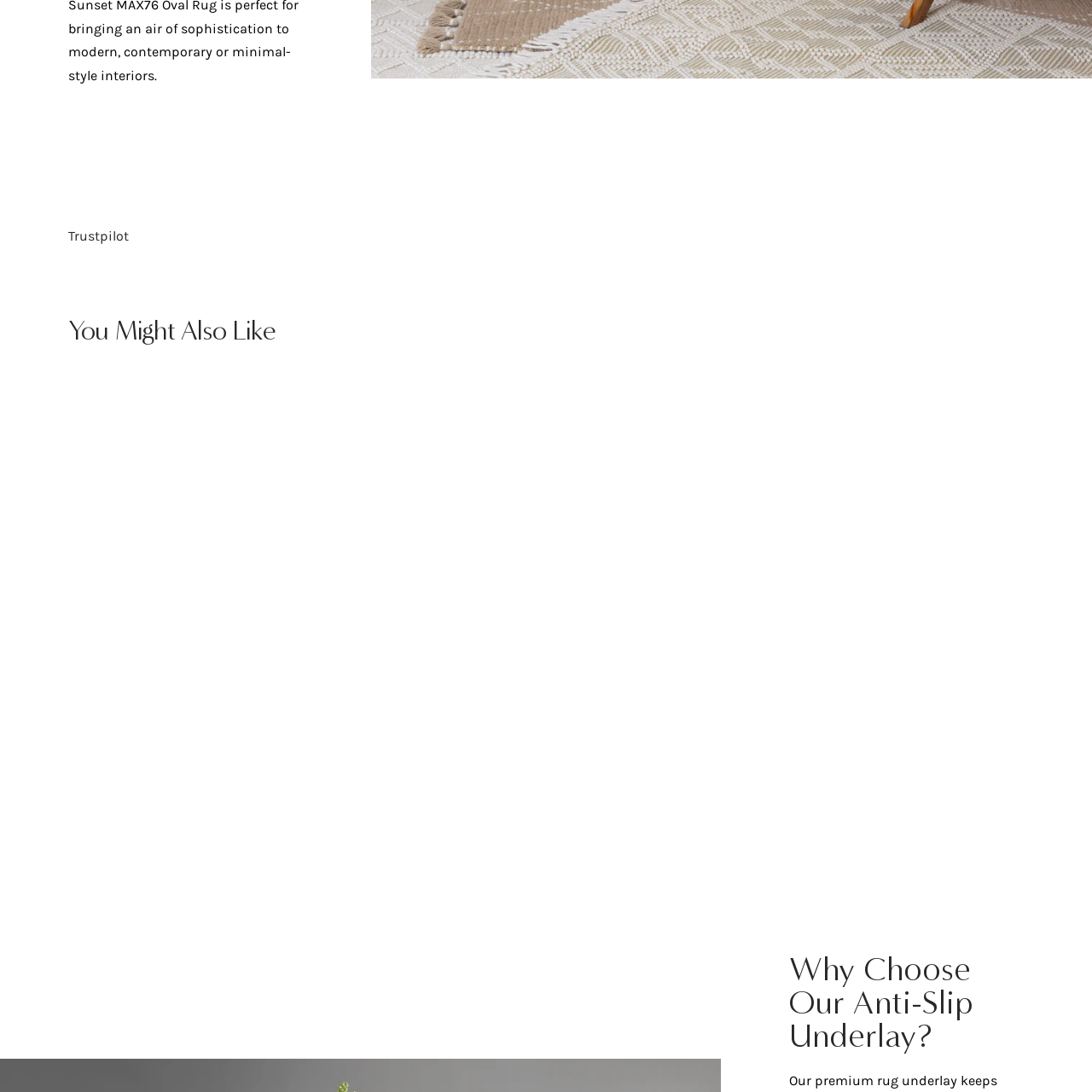Generate a detailed caption for the image contained in the red outlined area.

The image features a vibrant multicolour abstract rug, characterized by its dynamic patterns and bright hues. This artistic design is perfect for adding a touch of creativity and warmth to any living space. The rug is showcased in an online context where customers can find more details, including available sizes and pricing. It is suitable for those looking to enhance their home décor with a stylish and contemporary element that stands out in both modern and eclectic interiors. The accompanying information may indicate that the rug is part of a collection, along with options for various sizes, making it an appealing choice for diverse room settings.